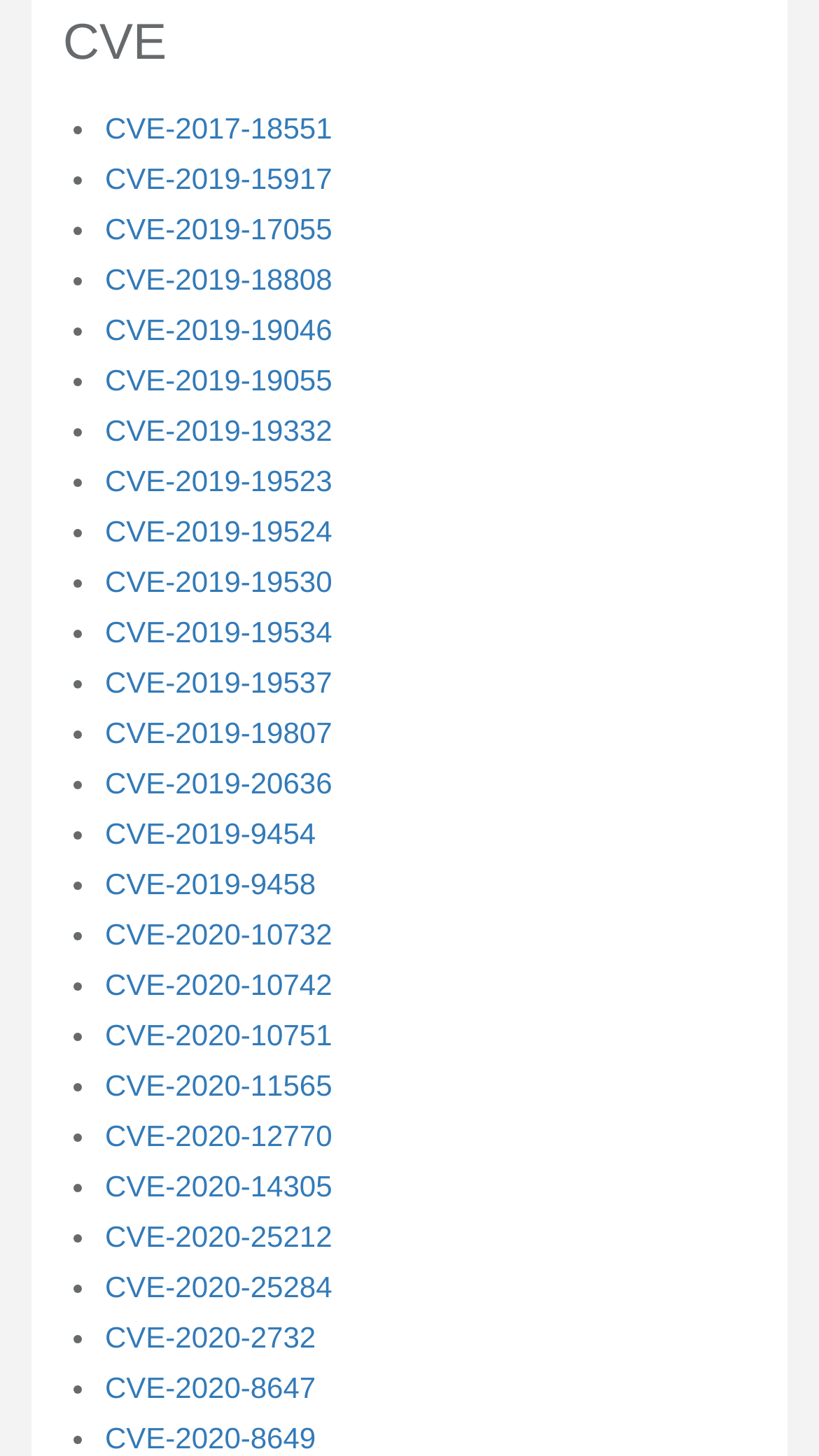Locate the bounding box coordinates of the clickable area needed to fulfill the instruction: "click on CVE-2020-10732".

[0.128, 0.63, 0.406, 0.653]